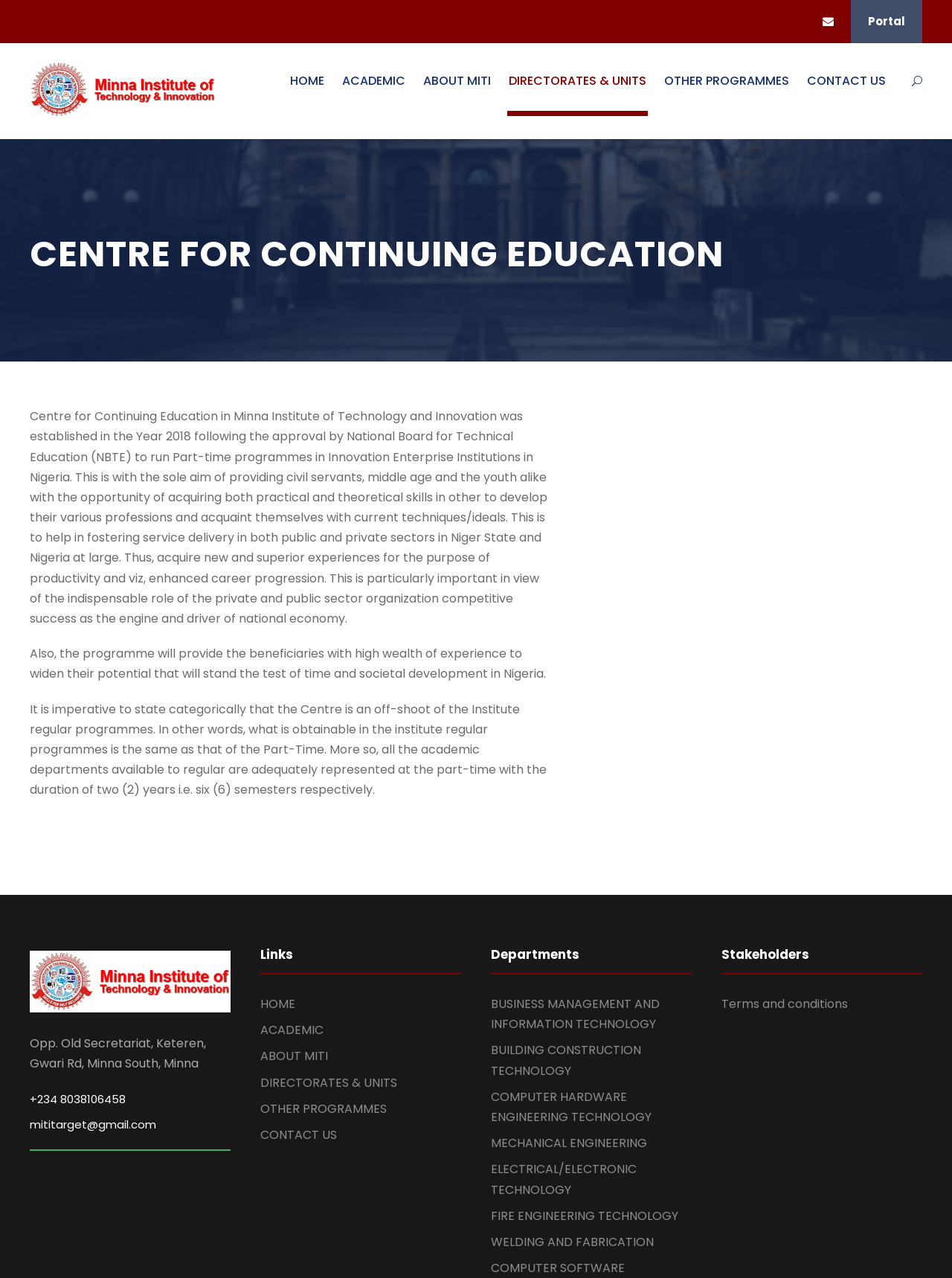Find the bounding box coordinates of the area that needs to be clicked in order to achieve the following instruction: "Click the BUSINESS MANAGEMENT AND INFORMATION TECHNOLOGY link". The coordinates should be specified as four float numbers between 0 and 1, i.e., [left, top, right, bottom].

[0.516, 0.779, 0.693, 0.808]